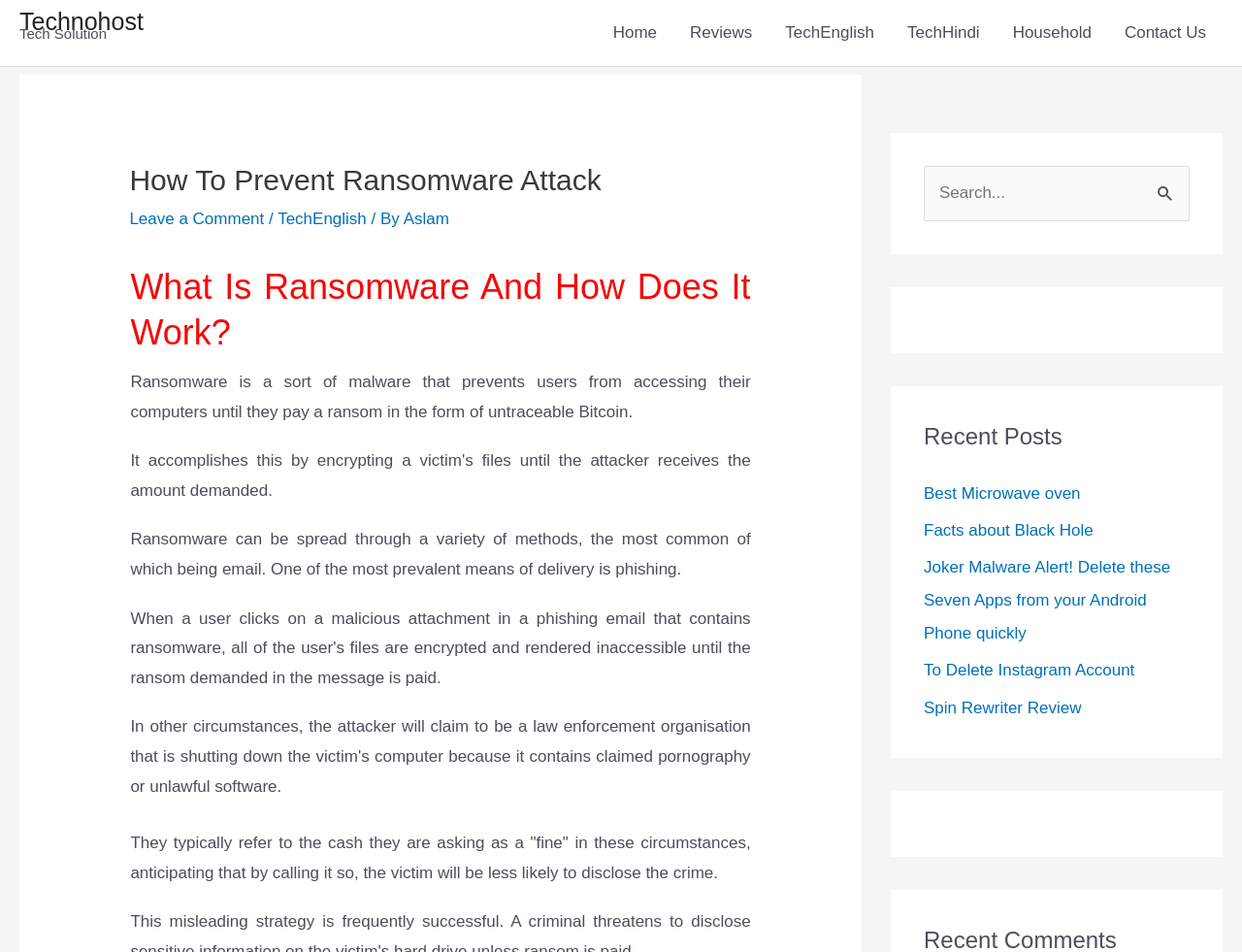Using the details in the image, give a detailed response to the question below:
What is the website's main topic?

Based on the webpage's content, especially the heading 'What Is Ransomware And How Does It Work?' and the static text 'Ransomware is a sort of malware that prevents users from accessing their computers until they pay a ransom in the form of untraceable Bitcoin.', it is clear that the website's main topic is ransomware.